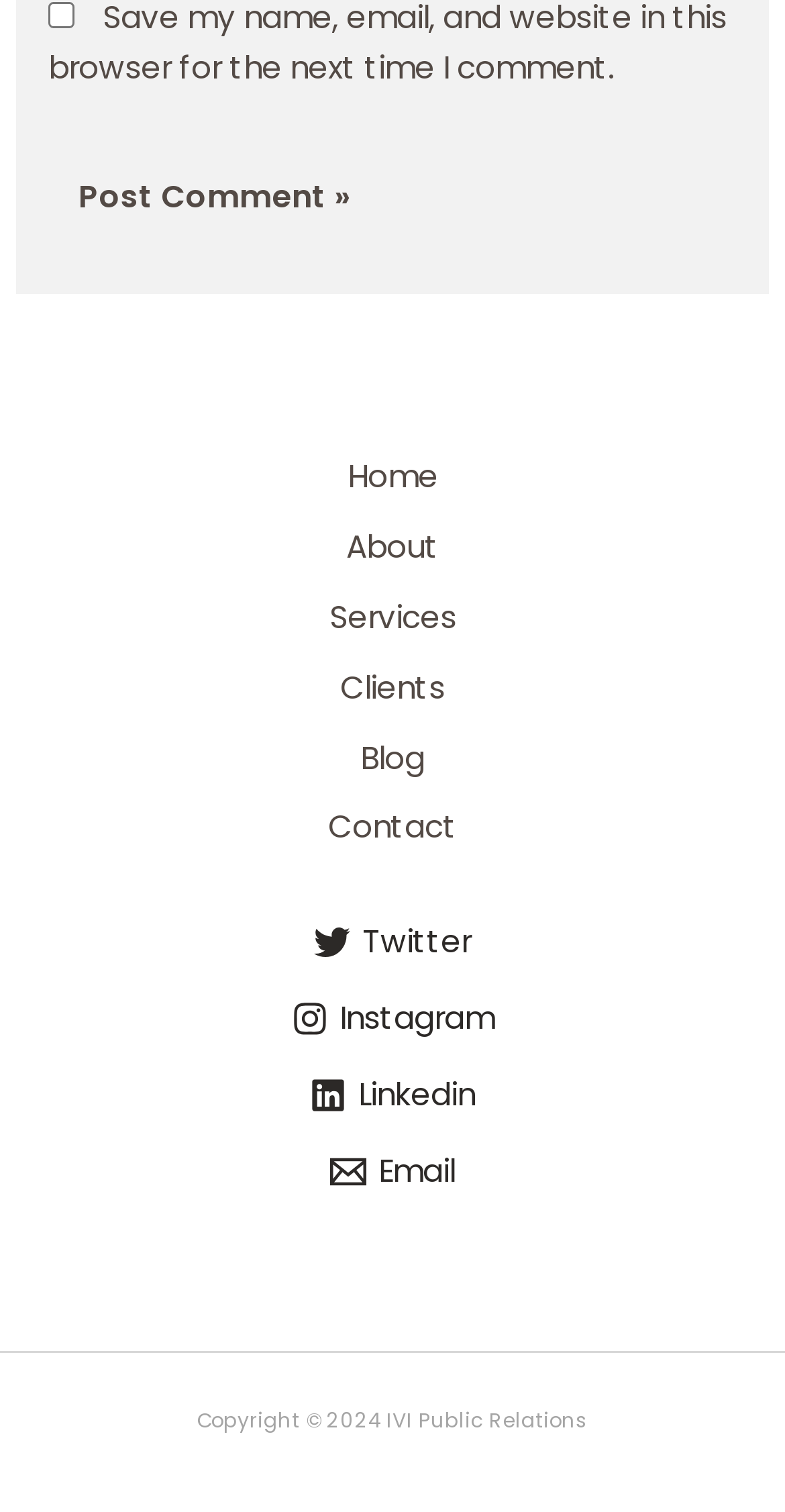Given the element description, predict the bounding box coordinates in the format (top-left x, top-left y, bottom-right x, bottom-right y), using floating point numbers between 0 and 1: Services

[0.368, 0.386, 0.632, 0.432]